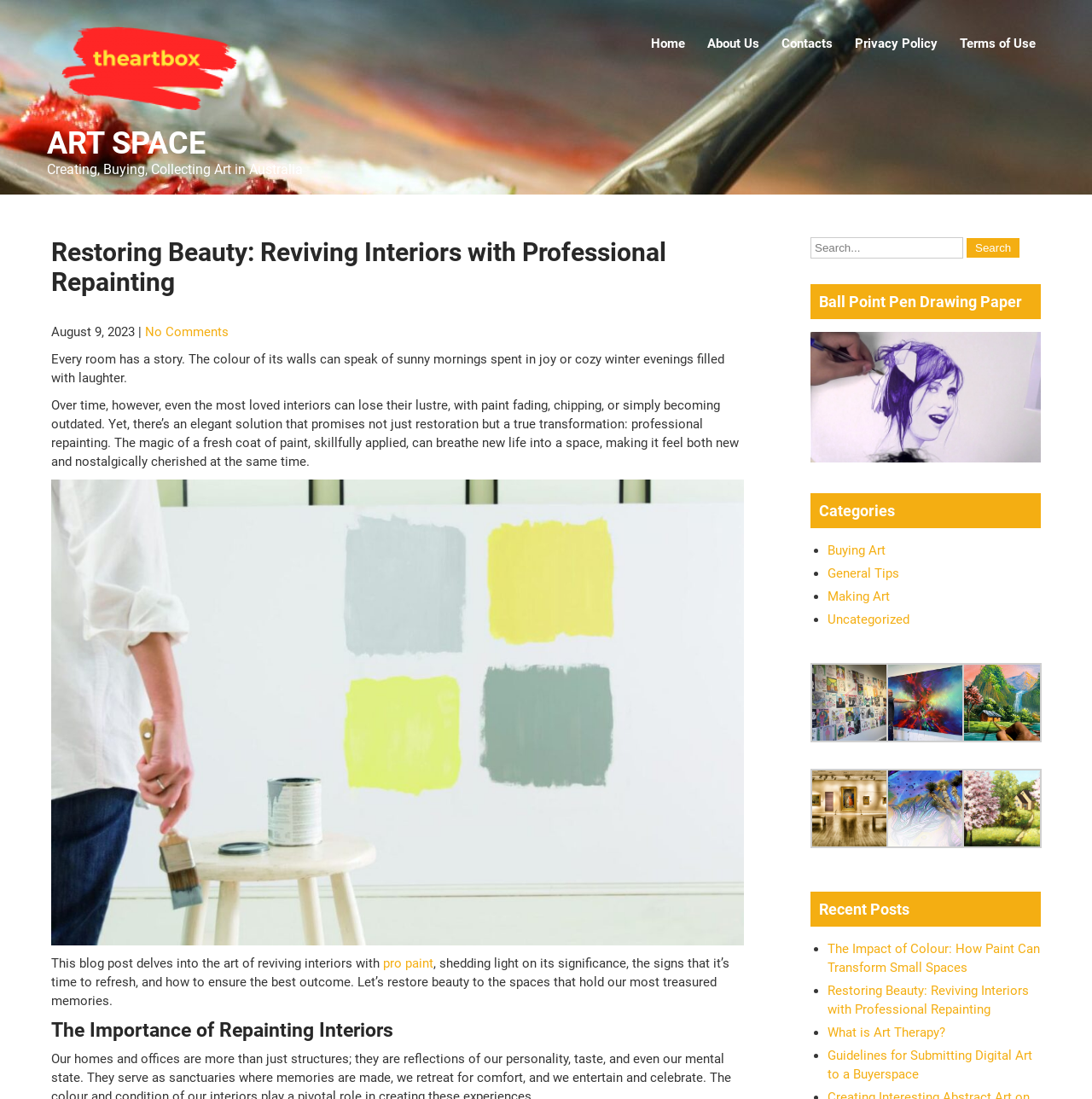Highlight the bounding box coordinates of the region I should click on to meet the following instruction: "View the 'The Impact of Colour: How Paint Can Transform Small Spaces' post".

[0.758, 0.857, 0.952, 0.888]